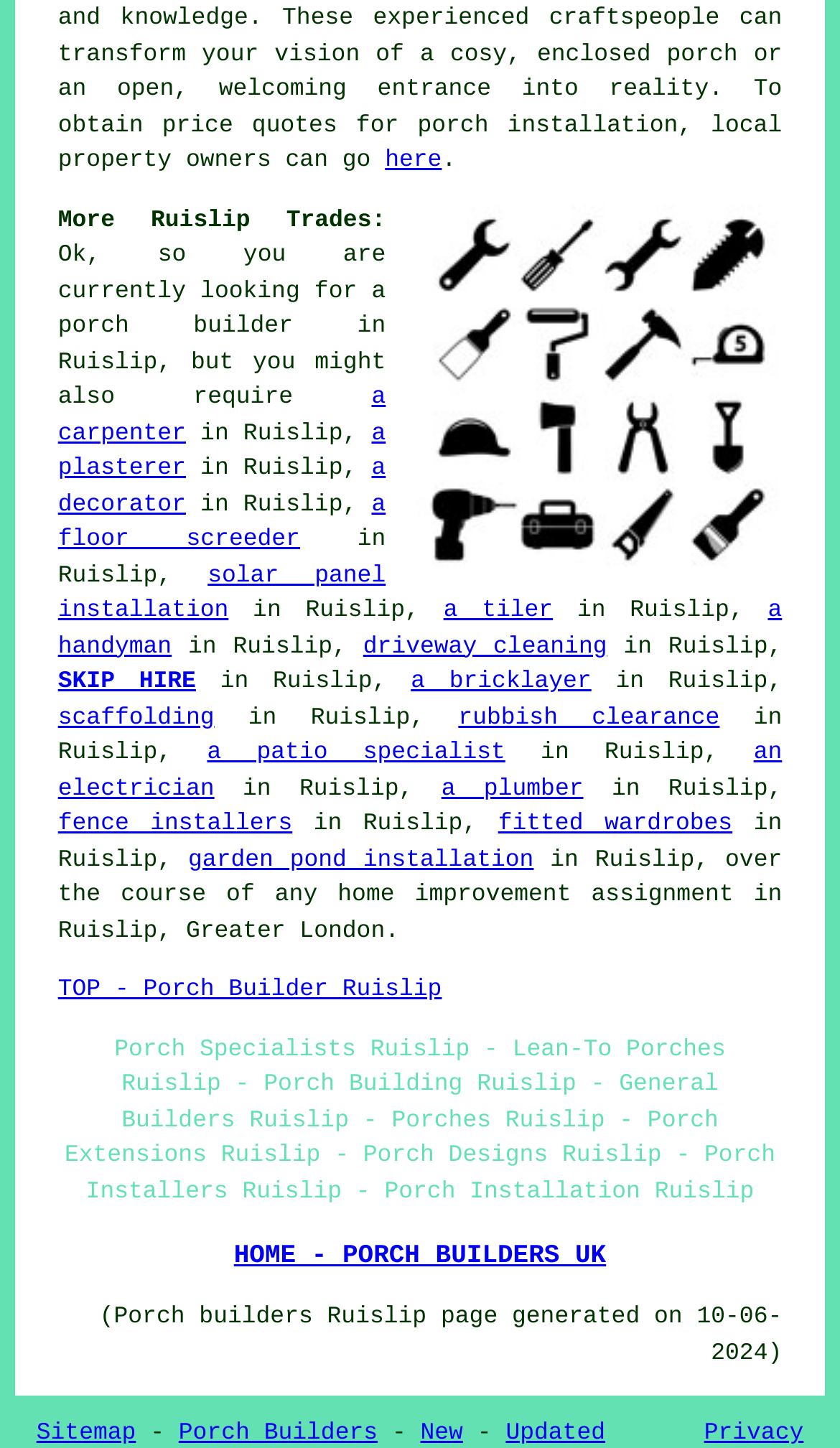Please locate the bounding box coordinates of the element's region that needs to be clicked to follow the instruction: "view 'SKIP HIRE'". The bounding box coordinates should be provided as four float numbers between 0 and 1, i.e., [left, top, right, bottom].

[0.069, 0.463, 0.233, 0.481]